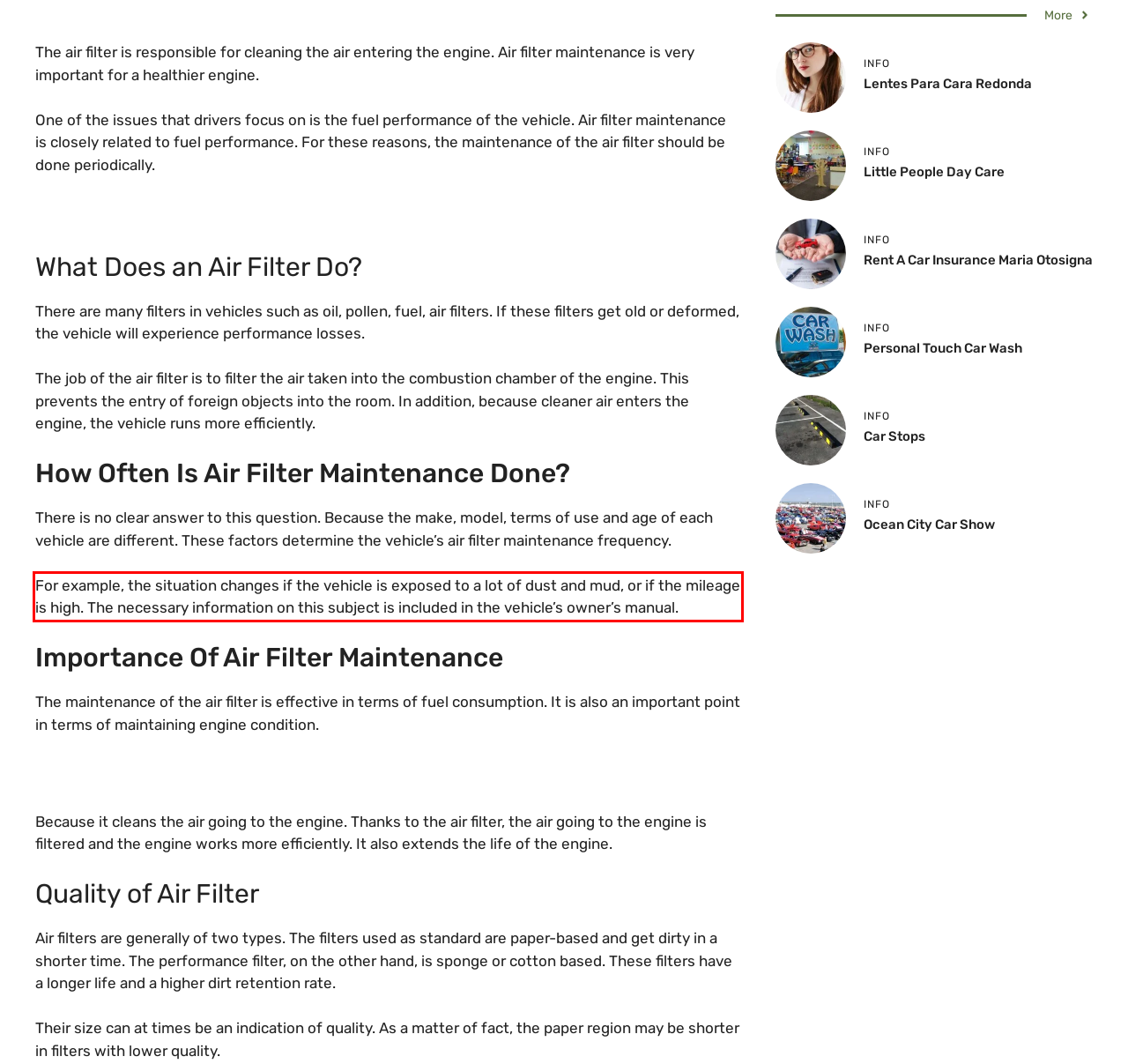Please perform OCR on the text content within the red bounding box that is highlighted in the provided webpage screenshot.

For example, the situation changes if the vehicle is exposed to a lot of dust and mud, or if the mileage is high. The necessary information on this subject is included in the vehicle’s owner’s manual.